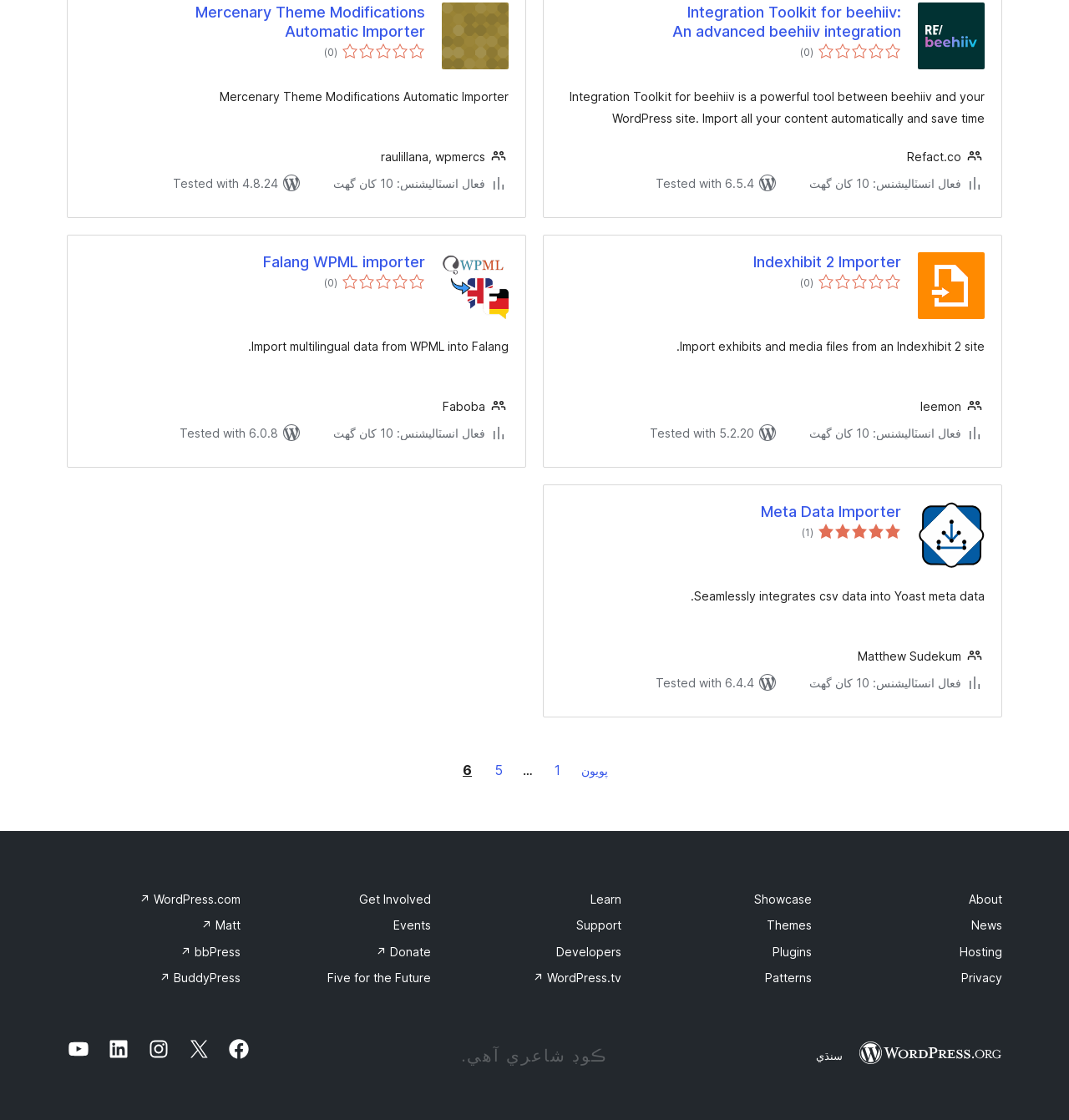How many active installations does Falang WPML importer have?
Based on the image, answer the question with a single word or brief phrase.

10 or more